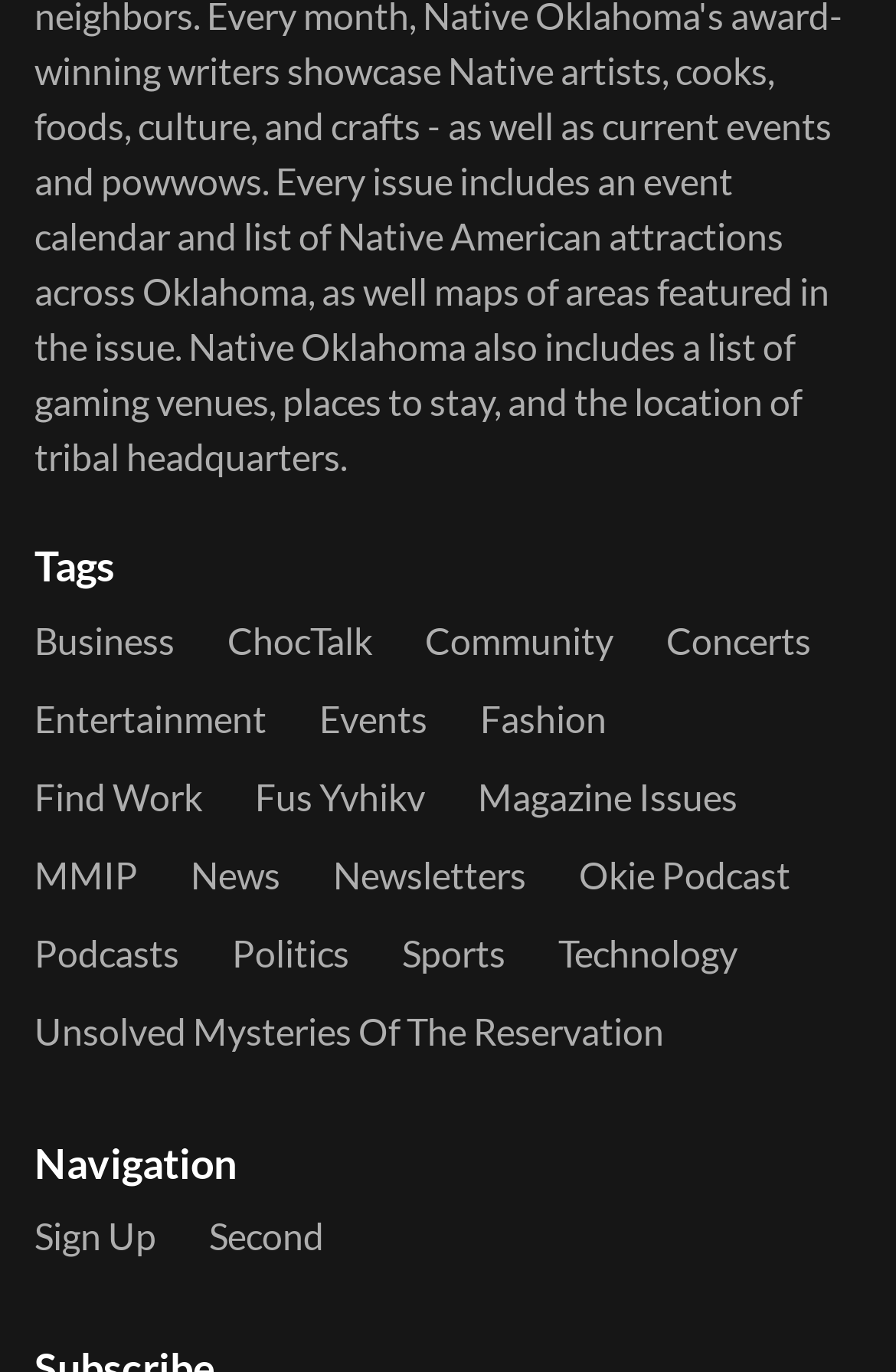How many links are there under 'Tags'?
Observe the image and answer the question with a one-word or short phrase response.

19